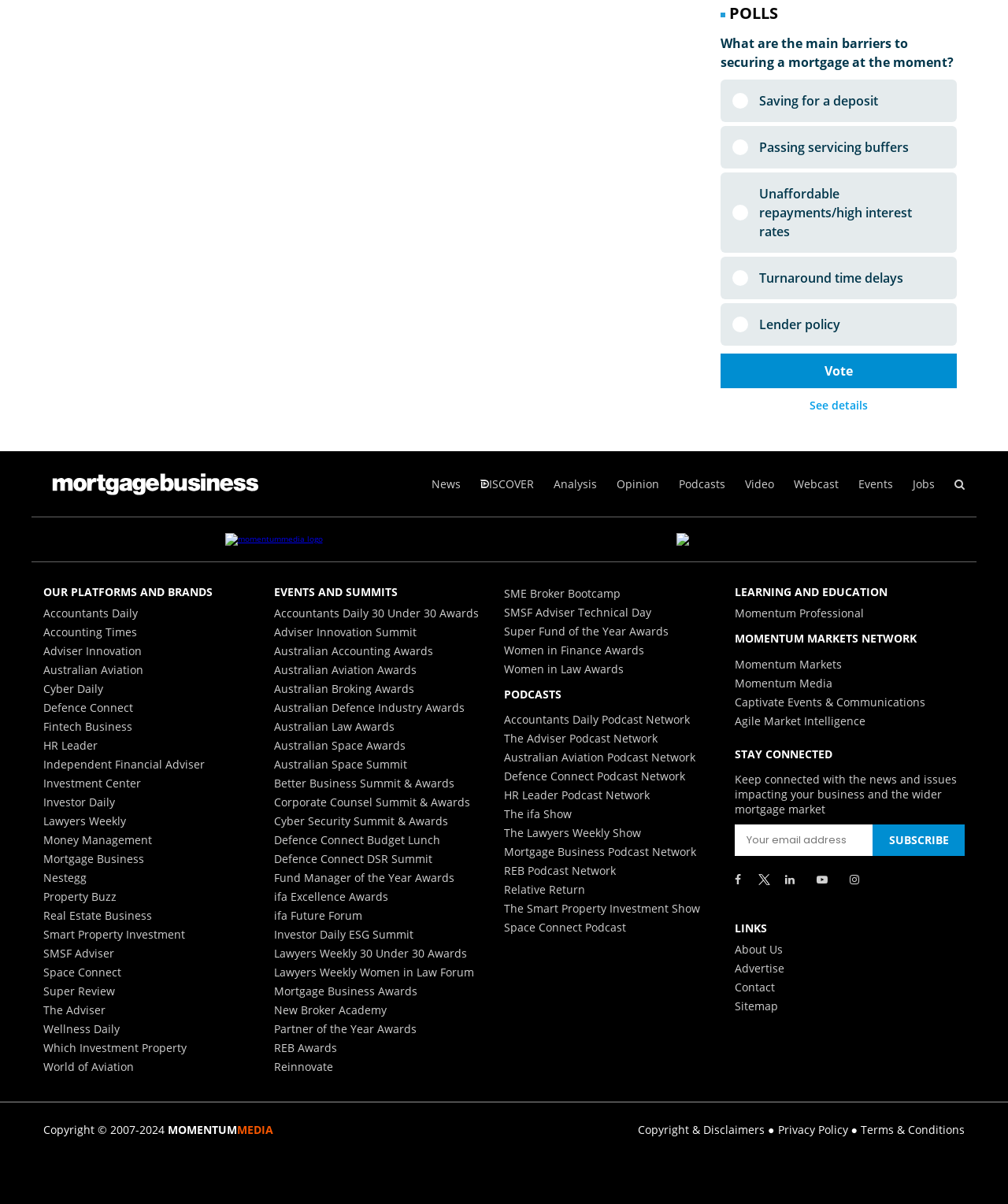Please identify the bounding box coordinates of the element on the webpage that should be clicked to follow this instruction: "Go to the home page". The bounding box coordinates should be given as four float numbers between 0 and 1, formatted as [left, top, right, bottom].

[0.043, 0.396, 0.265, 0.406]